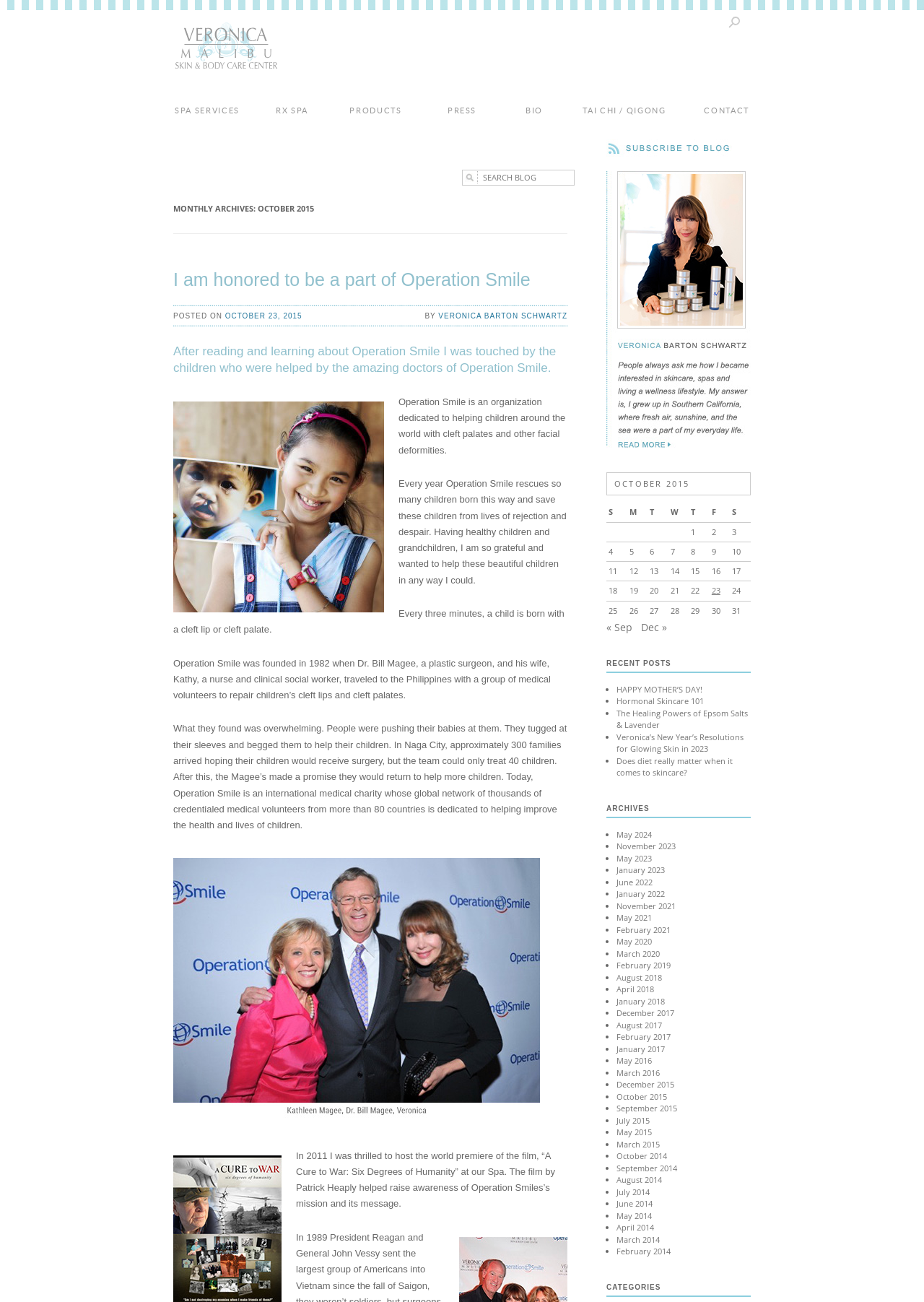Locate the bounding box coordinates of the clickable region to complete the following instruction: "Click on the 'CONTACT' link."

[0.734, 0.076, 0.811, 0.094]